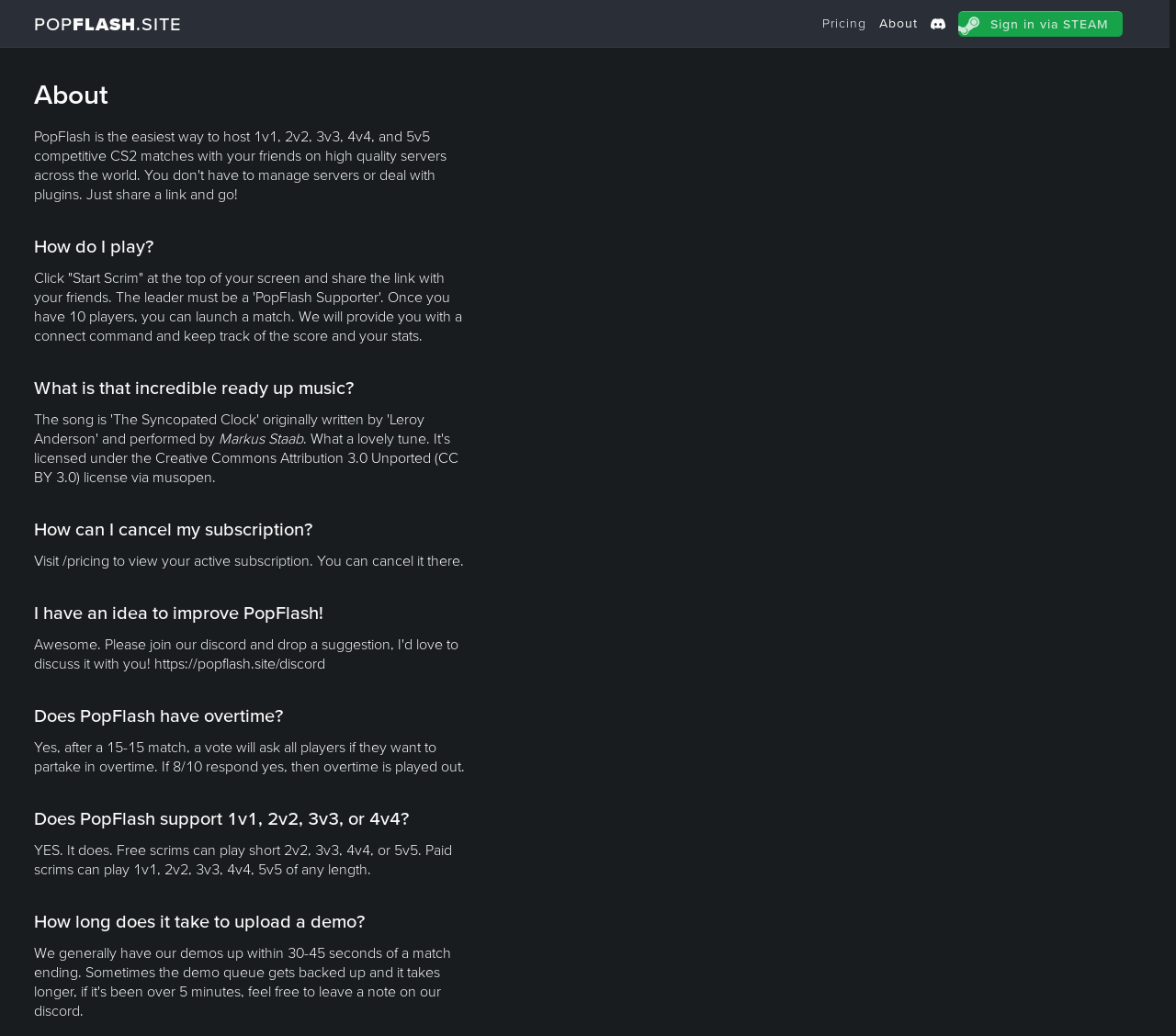Craft a detailed narrative of the webpage's structure and content.

The webpage is about PopFlash, a gaming platform. At the top, there are several links, including "POPFLASH.SITE", "Pricing", "About", and a Steam sign-in button. Below these links, there is a heading that reads "About". 

The main content of the page is divided into several sections, each with a heading and a brief description. The first section is "How do I play?", which explains how to start a match and provides instructions for the leader of the game. 

Below this section, there is a heading "What is that incredible ready up music?", which is followed by links to the music composer and the license information. 

The next section is "How can I cancel my subscription?", which provides instructions on how to visit the pricing page to cancel an active subscription. 

Further down, there is a section "I have an idea to improve PopFlash!", which includes a link to the PopFlash Discord channel. 

The page also answers several frequently asked questions, including "Does PopFlash have overtime?", "Does PopFlash support 1v1, 2v2, 3v3, or 4v4?", and "How long does it take to upload a demo?". Each of these sections provides a brief answer to the question.